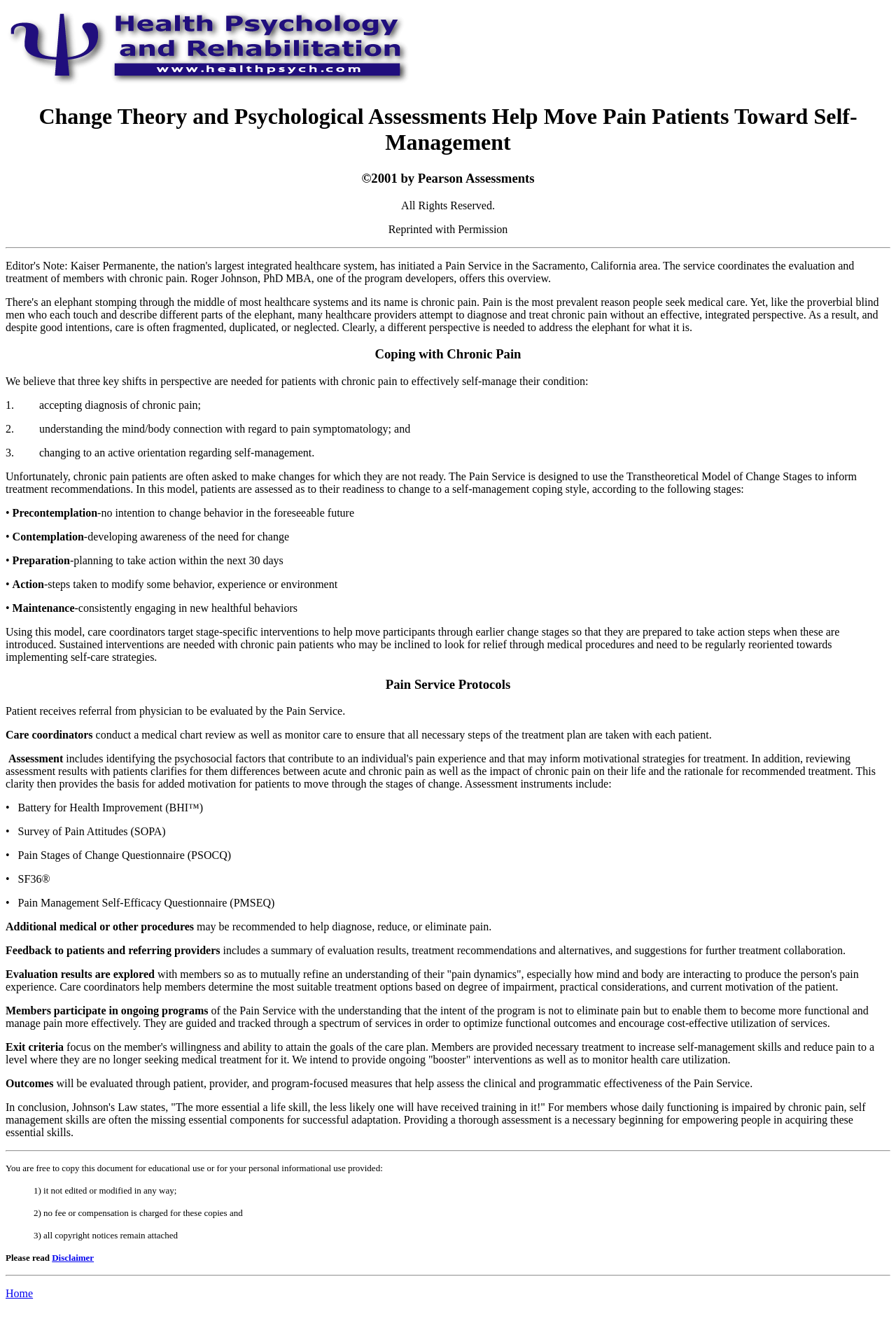What is the goal of the Pain Service's treatment plan?
Offer a detailed and exhaustive answer to the question.

The goal of the Pain Service's treatment plan is not to eliminate pain but to enable patients to become more functional and manage their pain more effectively. This is achieved through a comprehensive assessment, stage-specific interventions, and ongoing support.